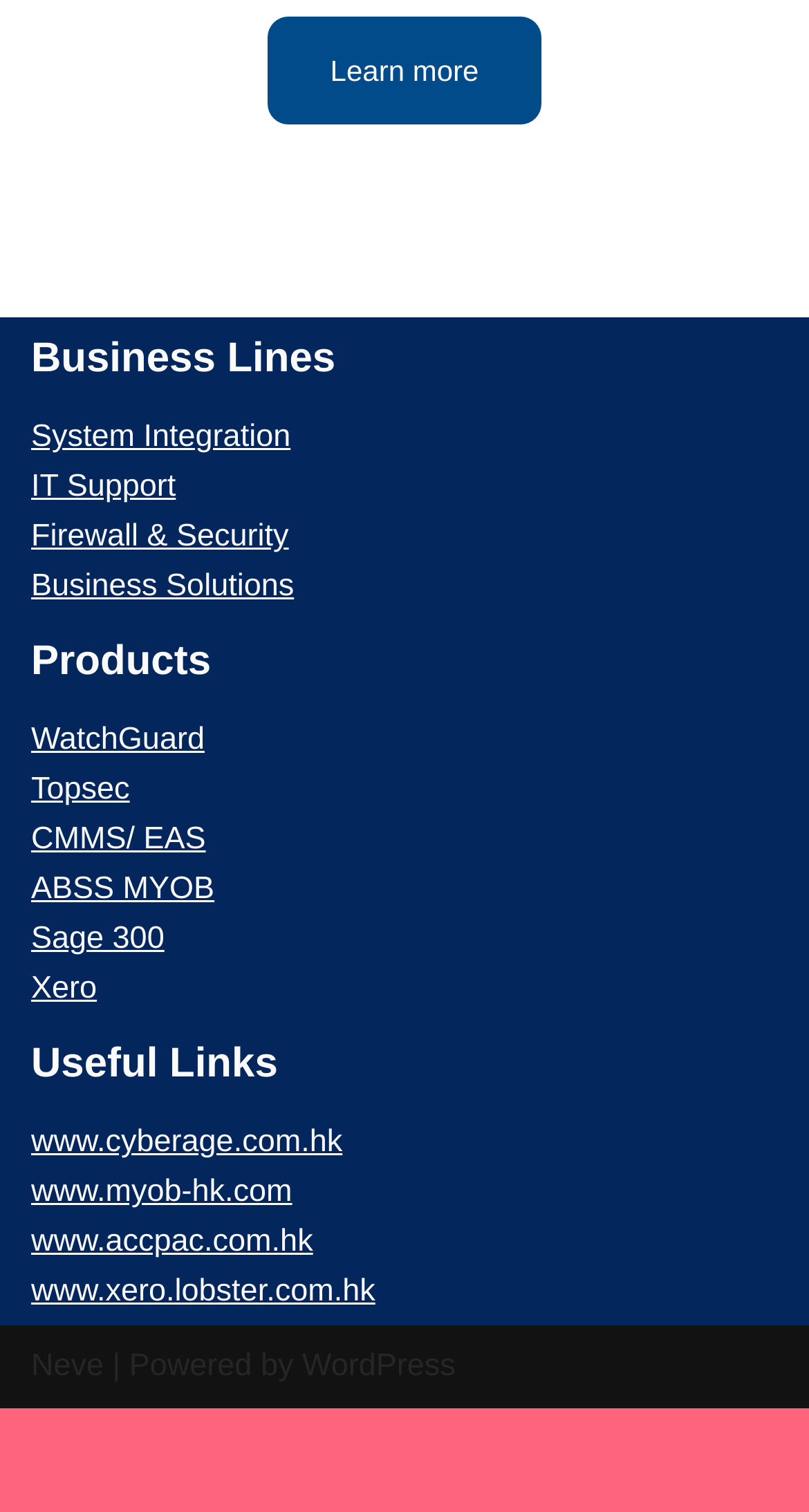Locate the bounding box coordinates of the UI element described by: "Topsec". Provide the coordinates as four float numbers between 0 and 1, formatted as [left, top, right, bottom].

[0.038, 0.511, 0.16, 0.534]